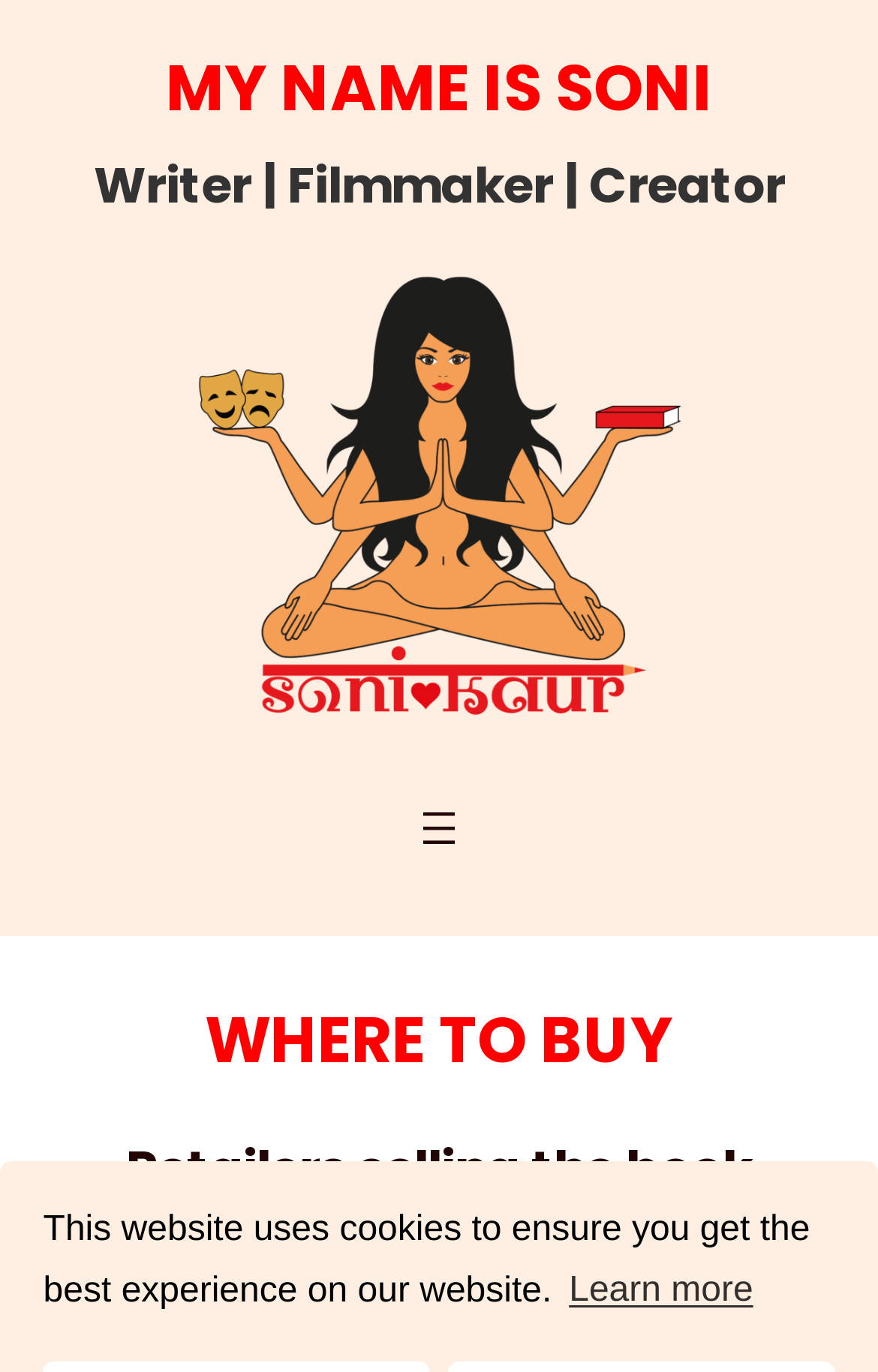Given the element description aria-label="Open menu", specify the bounding box coordinates of the corresponding UI element in the format (top-left x, top-left y, bottom-right x, bottom-right y). All values must be between 0 and 1.

[0.469, 0.584, 0.531, 0.623]